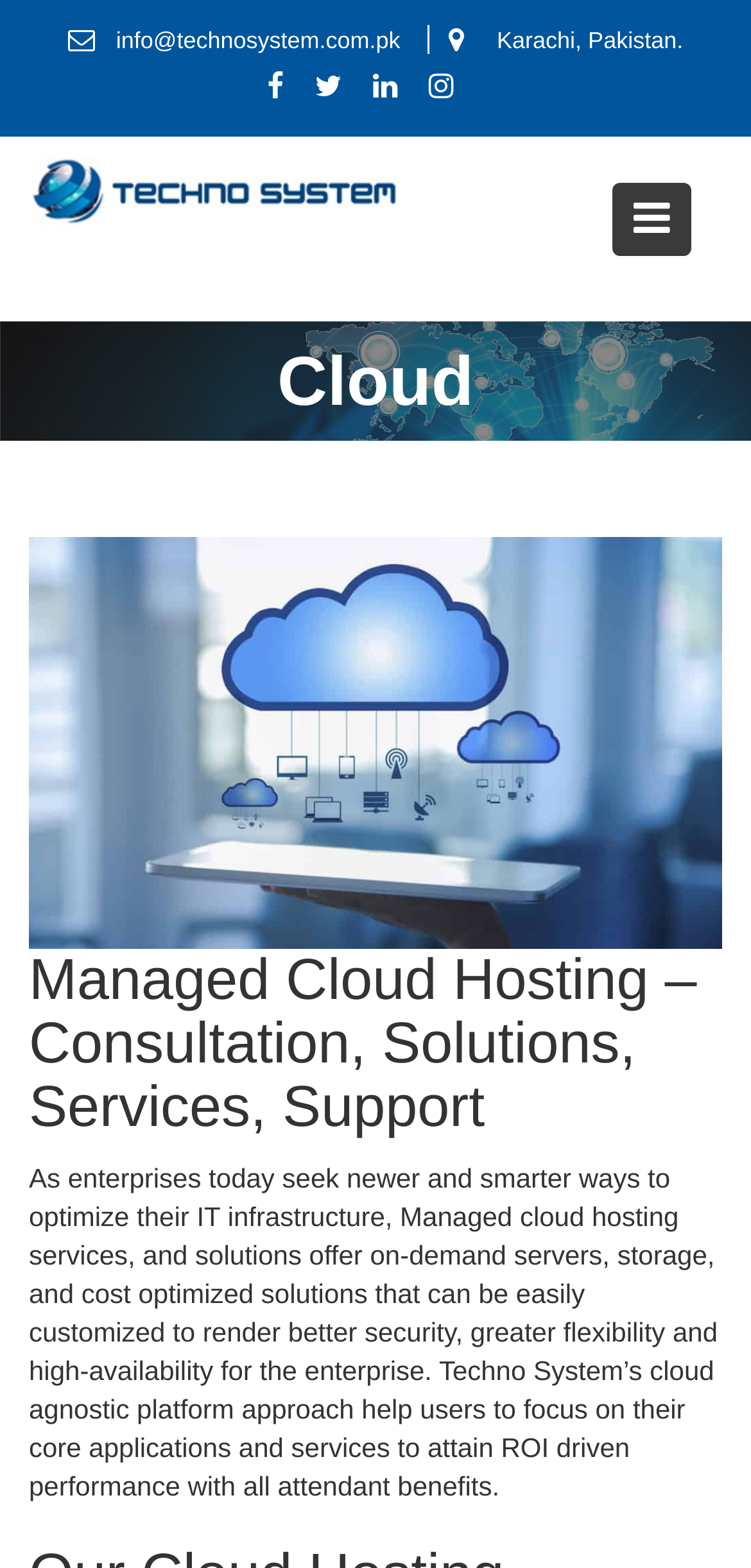Determine the bounding box for the described UI element: "alt="Techno System"".

[0.041, 0.101, 0.528, 0.144]